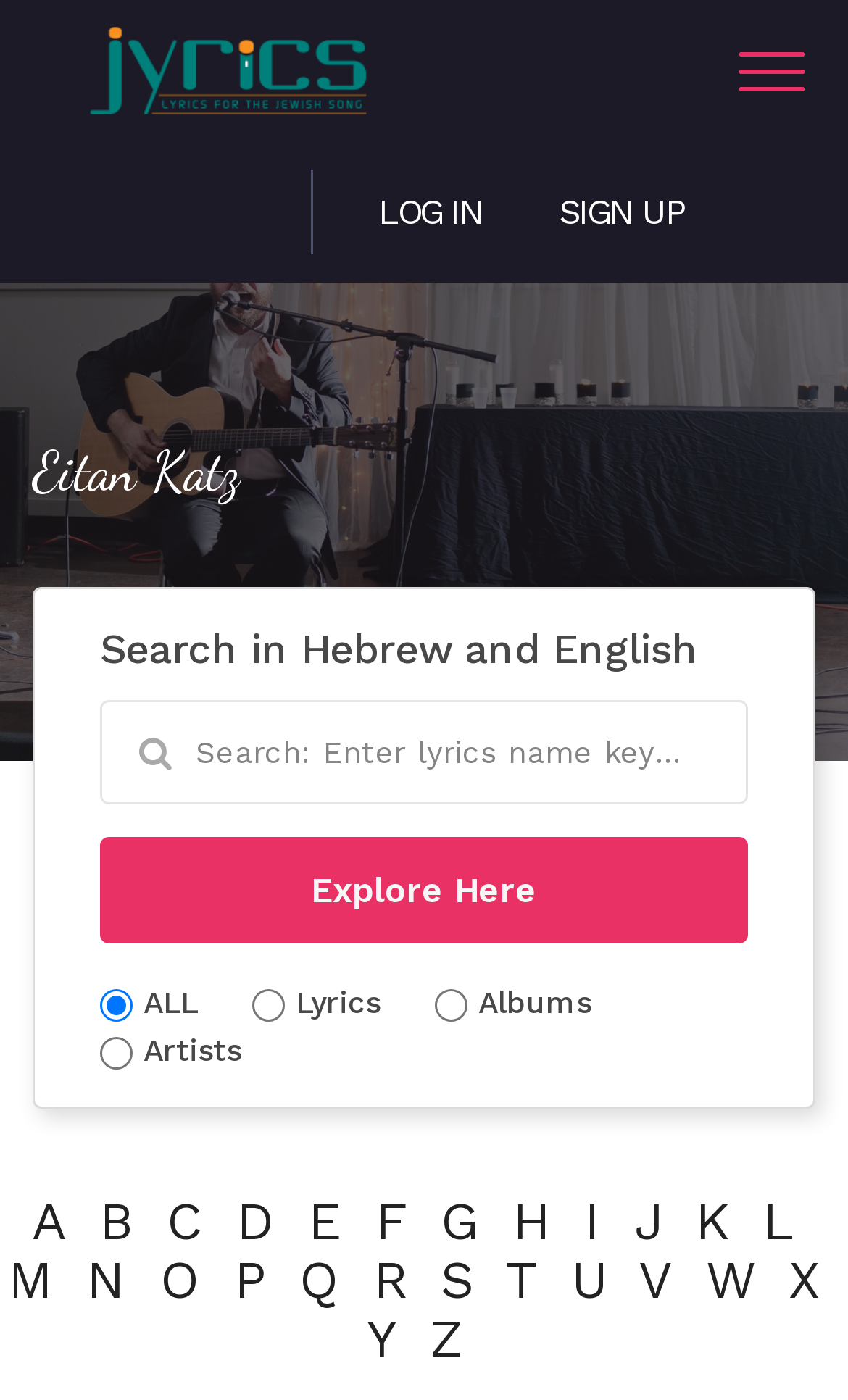How many alphabetical links are available at the bottom of the webpage?
Examine the screenshot and reply with a single word or phrase.

26